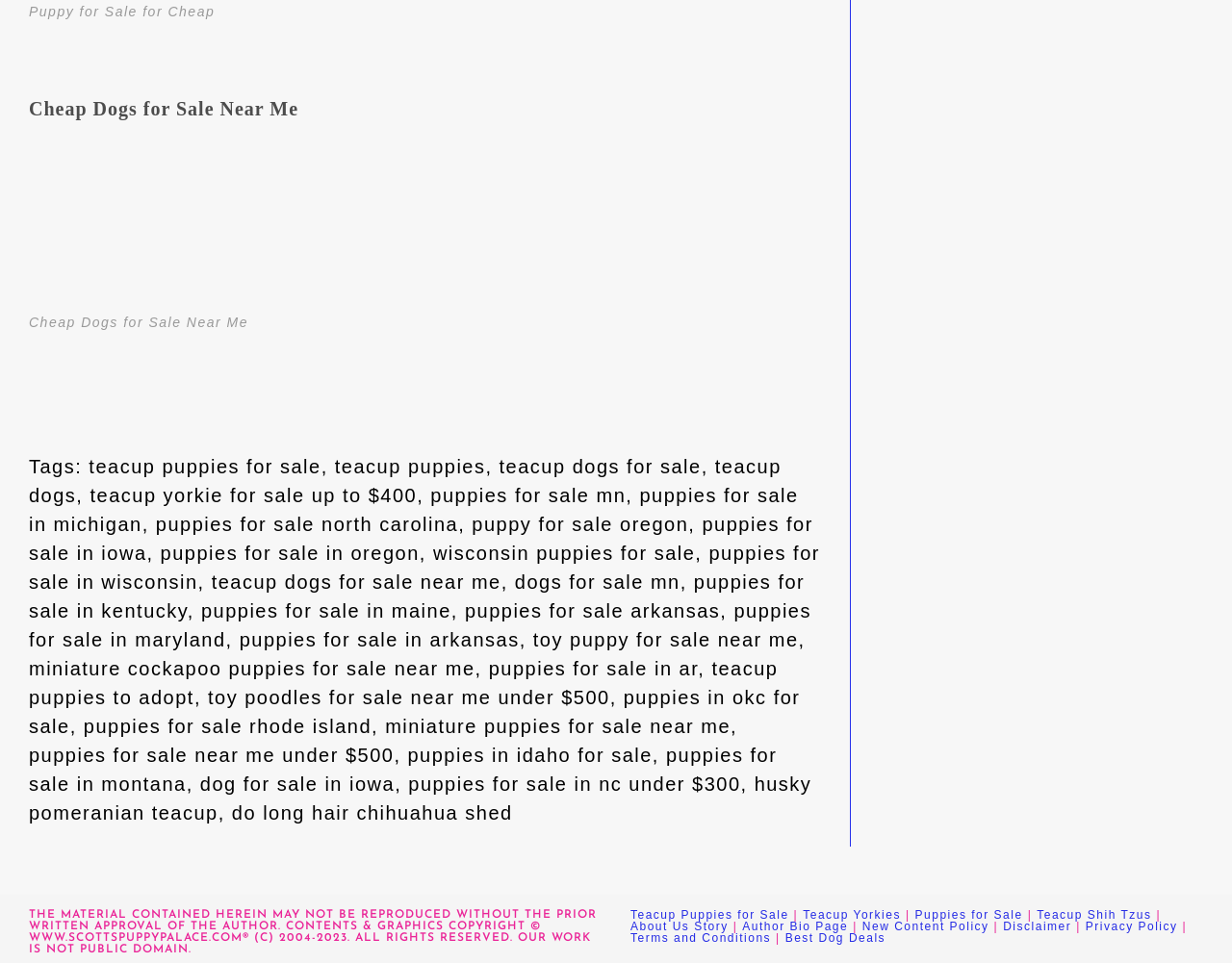Determine the bounding box coordinates for the clickable element required to fulfill the instruction: "Read About Us Story". Provide the coordinates as four float numbers between 0 and 1, i.e., [left, top, right, bottom].

[0.512, 0.955, 0.591, 0.969]